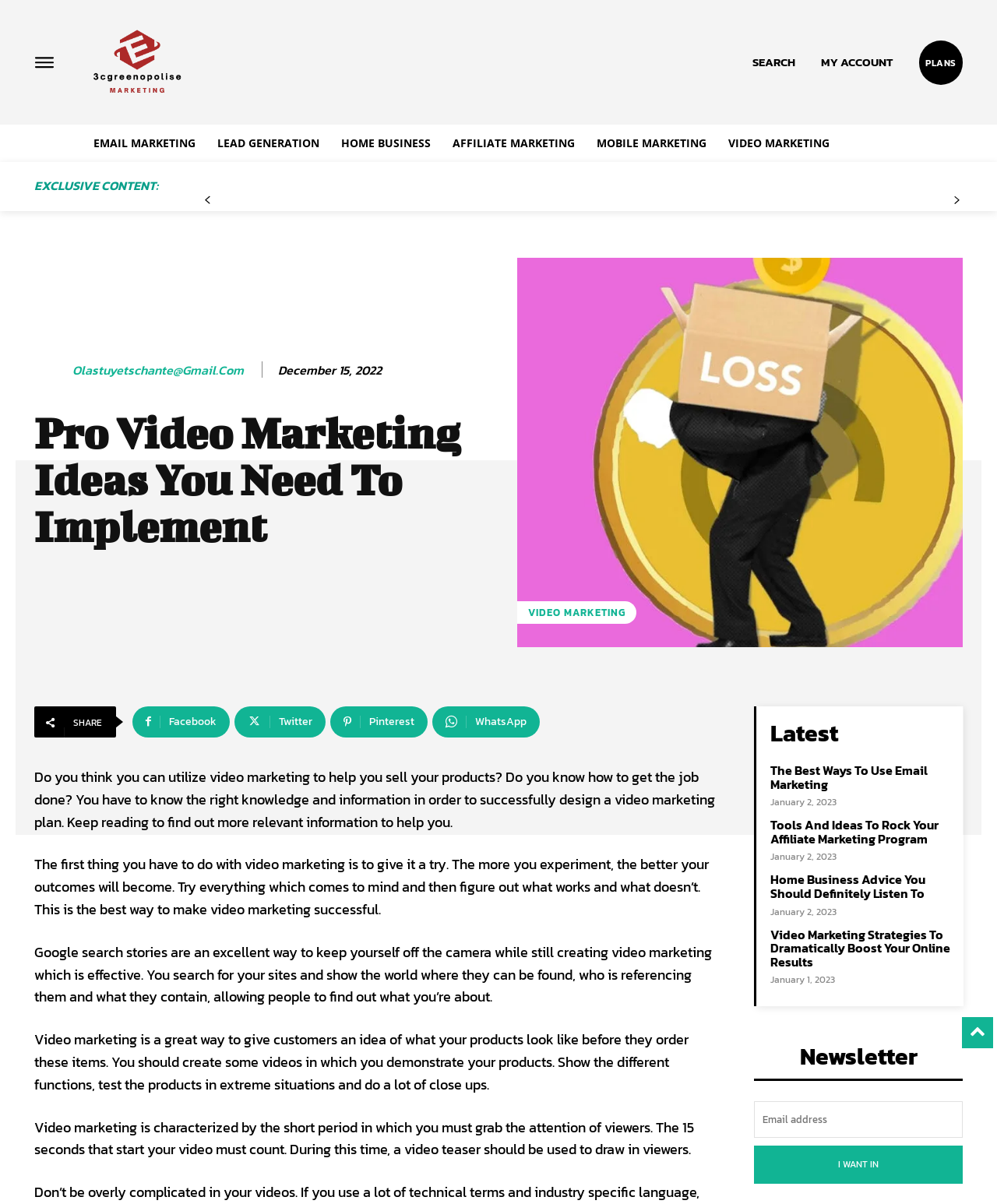Could you highlight the region that needs to be clicked to execute the instruction: "Click the 'VIDEO MARKETING' link under 'EXCLUSIVE CONTENT'"?

[0.519, 0.499, 0.638, 0.518]